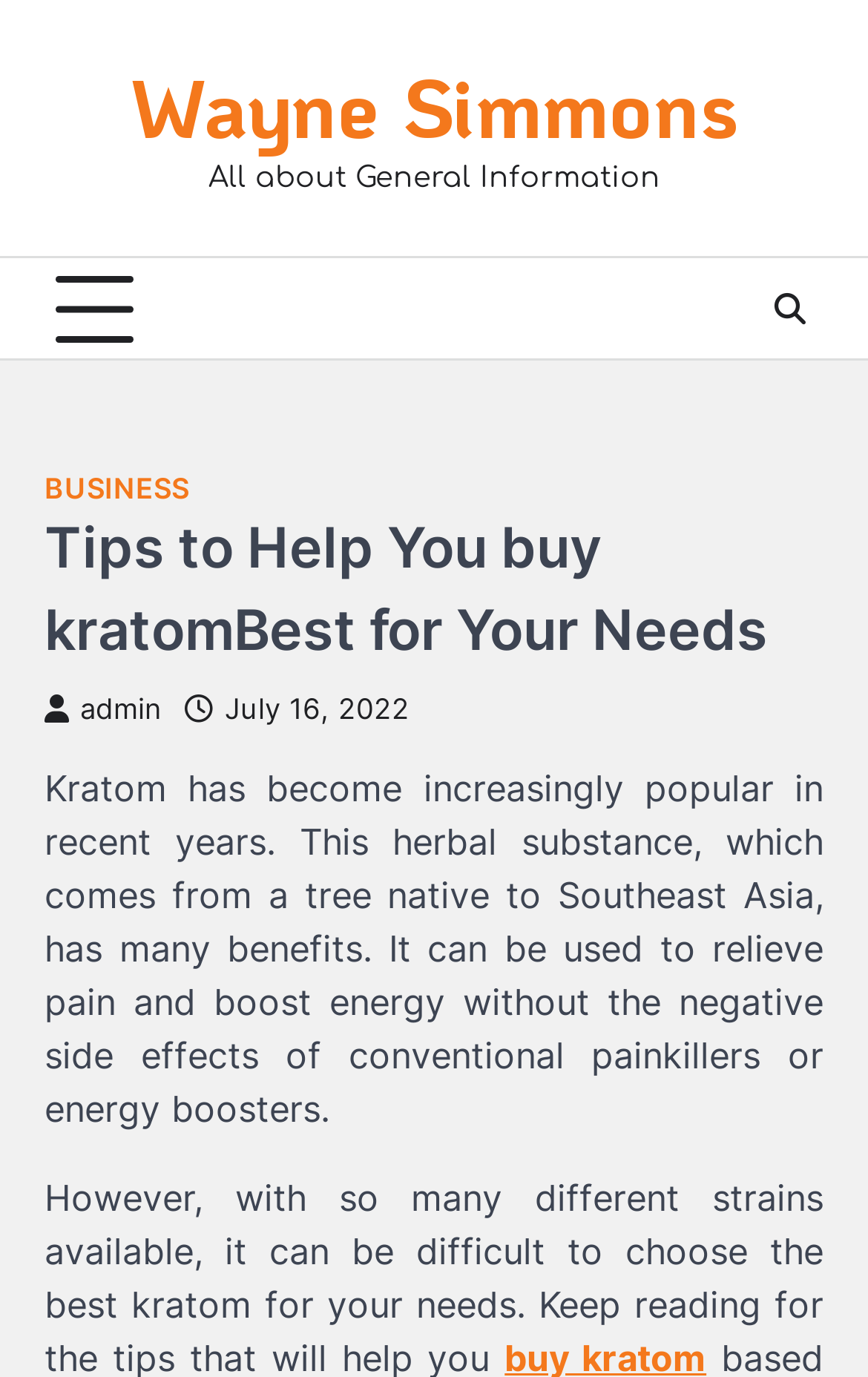What is the main title displayed on this webpage?

Tips to Help You buy kratomBest for Your Needs